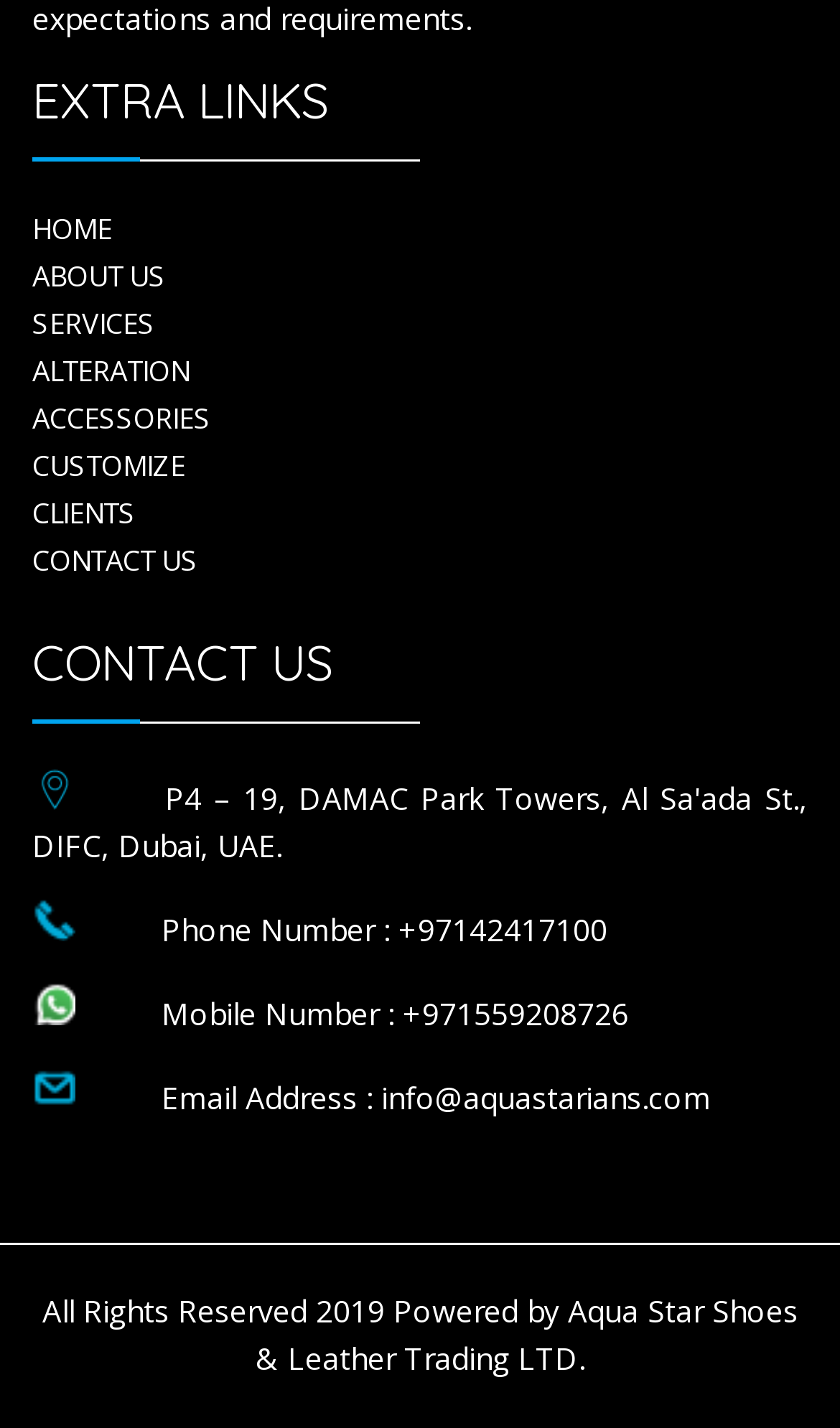Find the bounding box coordinates of the area that needs to be clicked in order to achieve the following instruction: "contact us". The coordinates should be specified as four float numbers between 0 and 1, i.e., [left, top, right, bottom].

[0.038, 0.379, 0.236, 0.406]